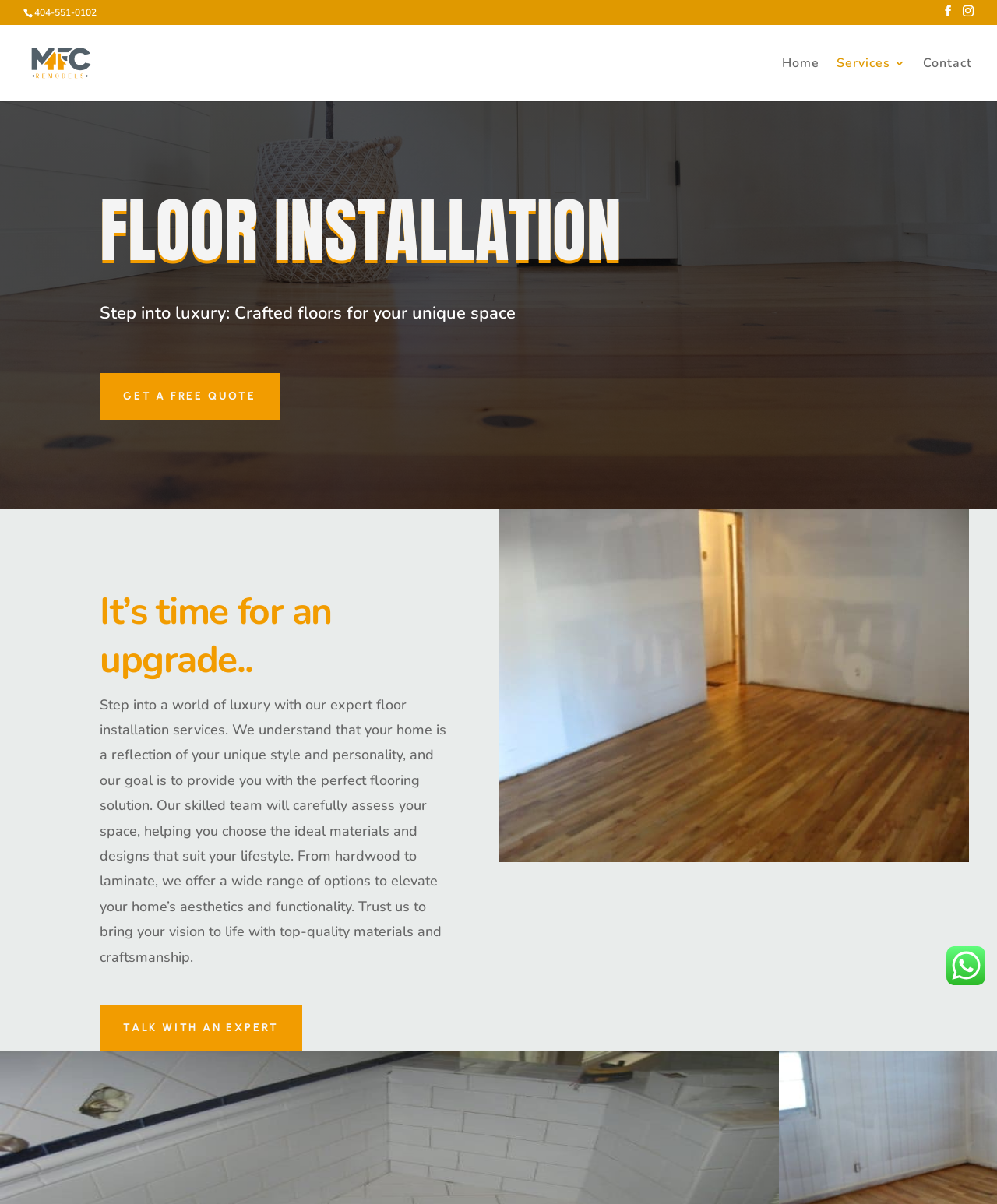Using the description: "Mitglieder", identify the bounding box of the corresponding UI element in the screenshot.

None